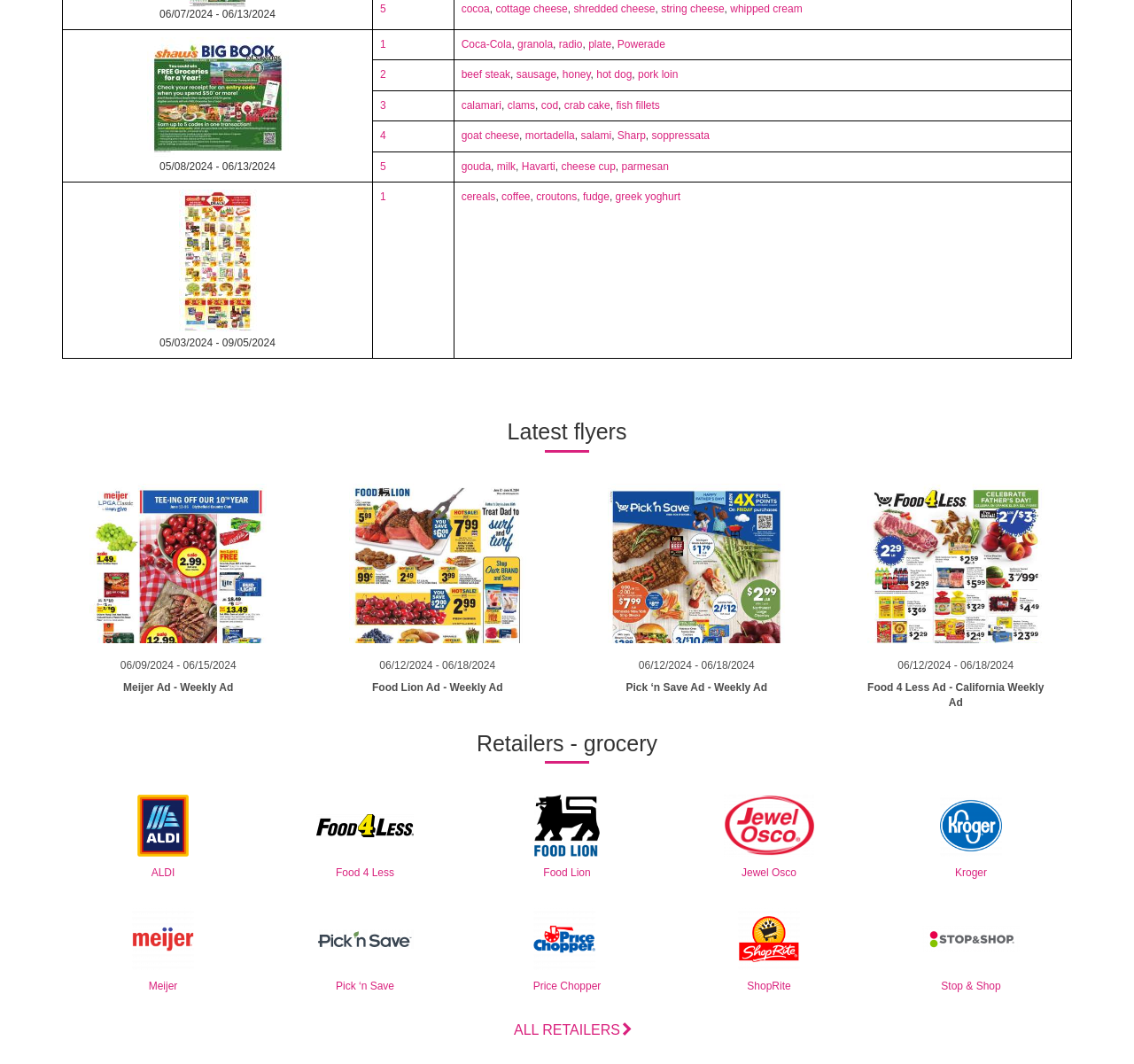What is the first item in the second row?
Please elaborate on the answer to the question with detailed information.

I looked at the second 'row' element and found the first 'link' element with the content 'Coca-Cola'.